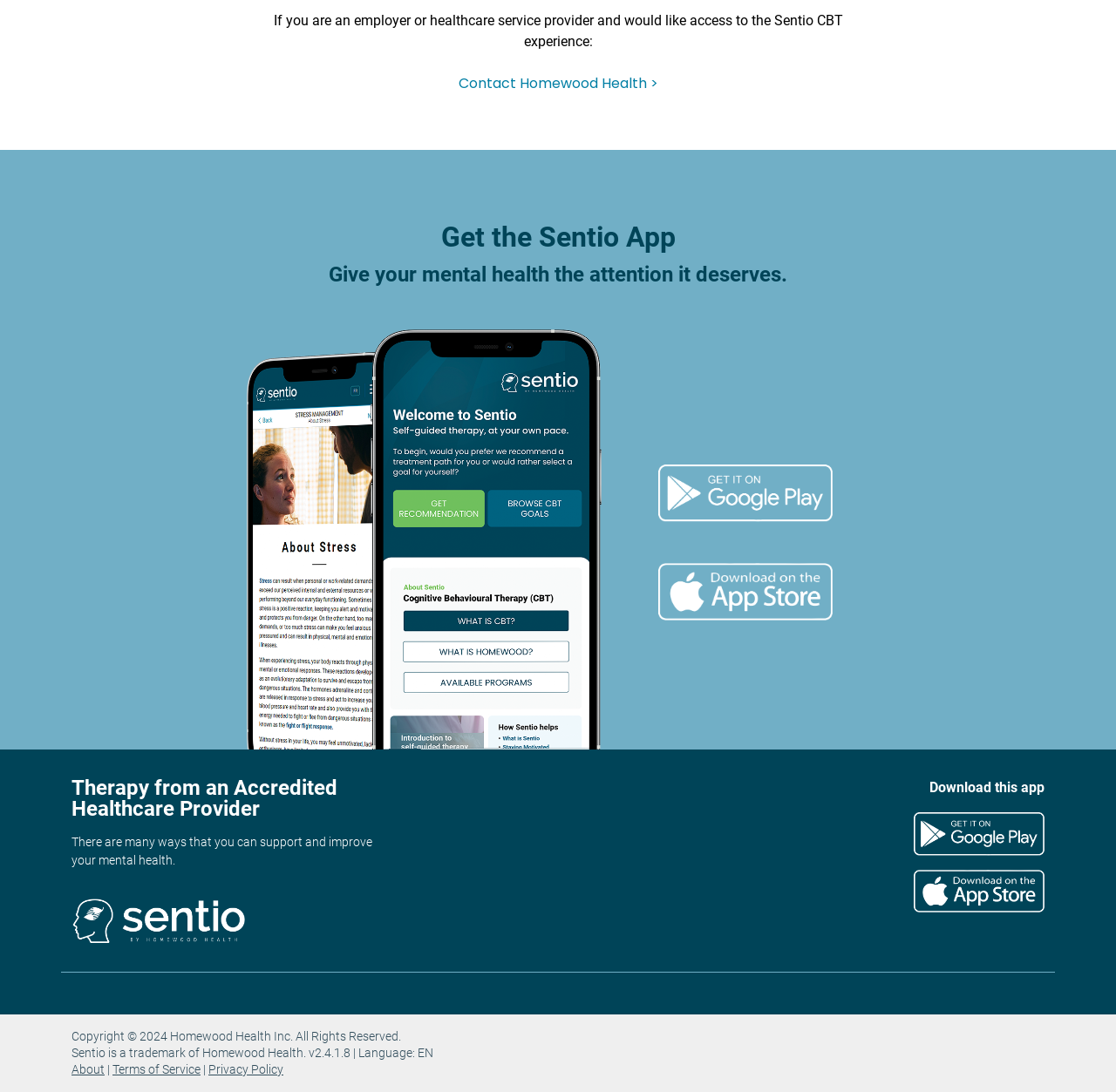Please provide the bounding box coordinates in the format (top-left x, top-left y, bottom-right x, bottom-right y). Remember, all values are floating point numbers between 0 and 1. What is the bounding box coordinate of the region described as: Contact Homewood Health >

[0.411, 0.067, 0.589, 0.085]